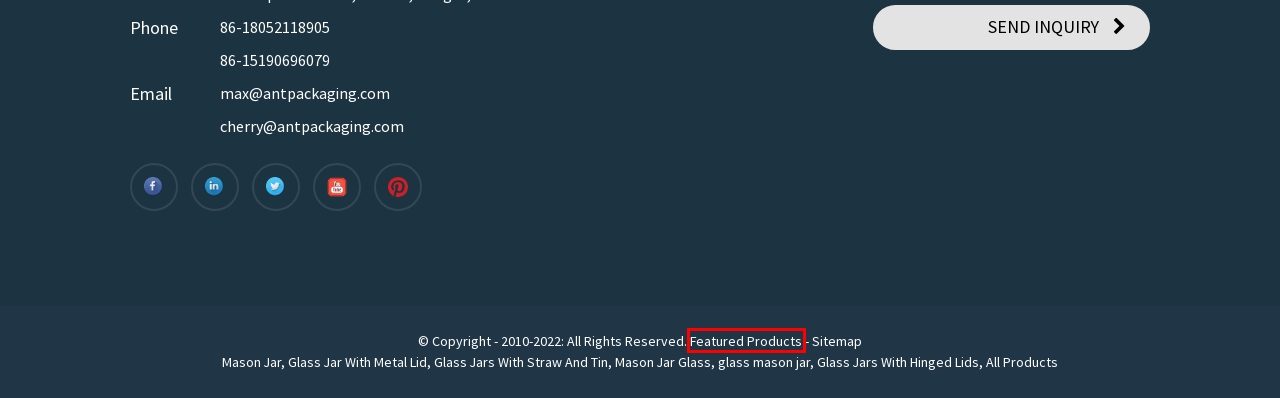Given a screenshot of a webpage featuring a red bounding box, identify the best matching webpage description for the new page after the element within the red box is clicked. Here are the options:
A. products
B. China Mason Jar Glass Manufacturers and Factory, Suppliers Quotes | Ant Glass
C. China Glass Mason Jar Manufacturers and Factory, Suppliers Quotes | Ant Glass
D. China Mason Jar Manufacturers and Factory, Suppliers Quotes | Ant Glass
E. China Glass Jars With Hinged Lids Manufacturers and Factory, Suppliers Quotes | Ant Glass
F. China Glass Jars With Straw And Tin Manufacturers and Factory, Suppliers Quotes | Ant Glass
G. China Glass Jar With Metal Lid Manufacturers and Factory, Suppliers Quotes | Ant Glass
H. Products Factory - China Products Manufacturers, Suppliers

H